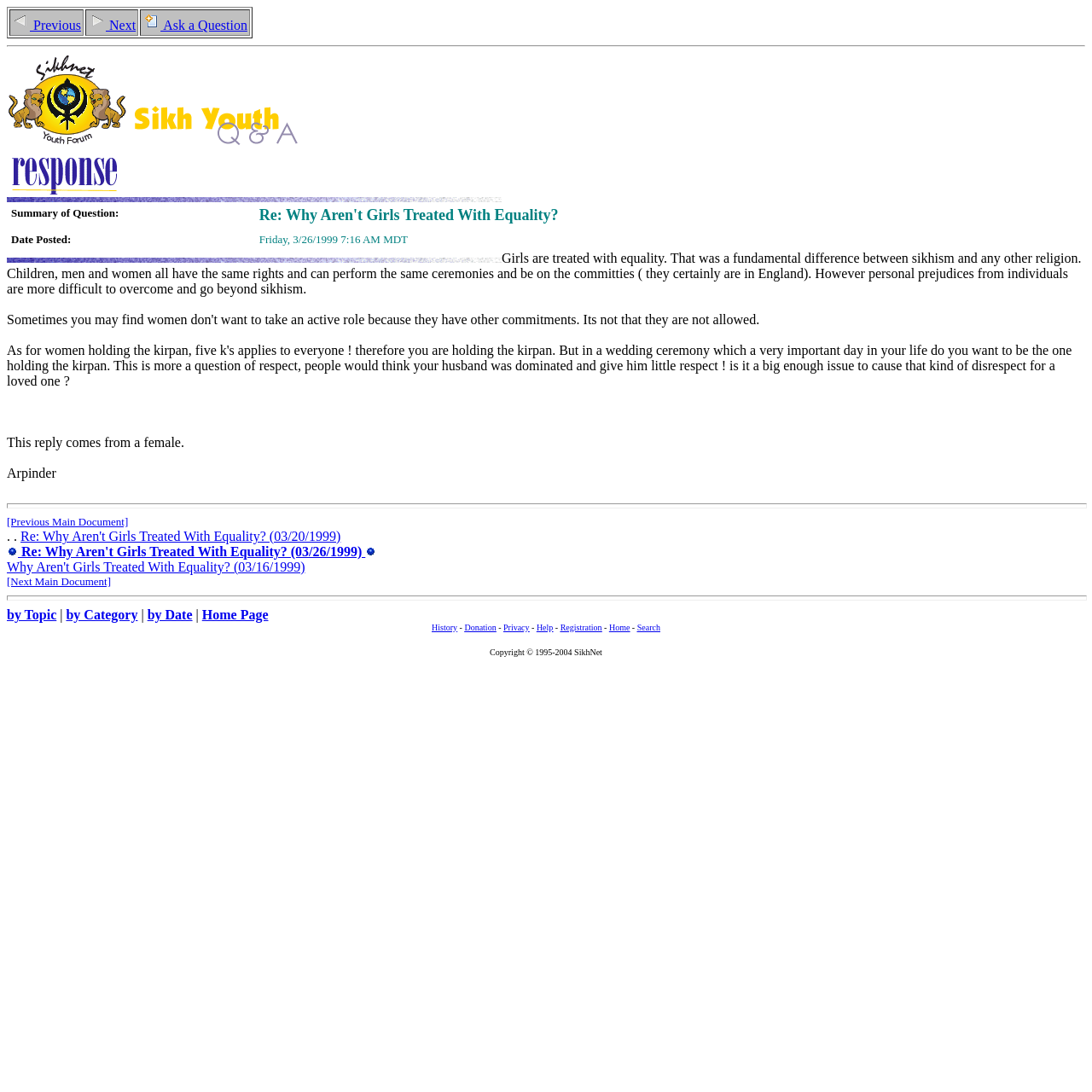Who responded to the question?
Please ensure your answer to the question is detailed and covers all necessary aspects.

The responder's name can be found at the bottom of the page, where it says 'This reply comes from a female. Arpinder'.